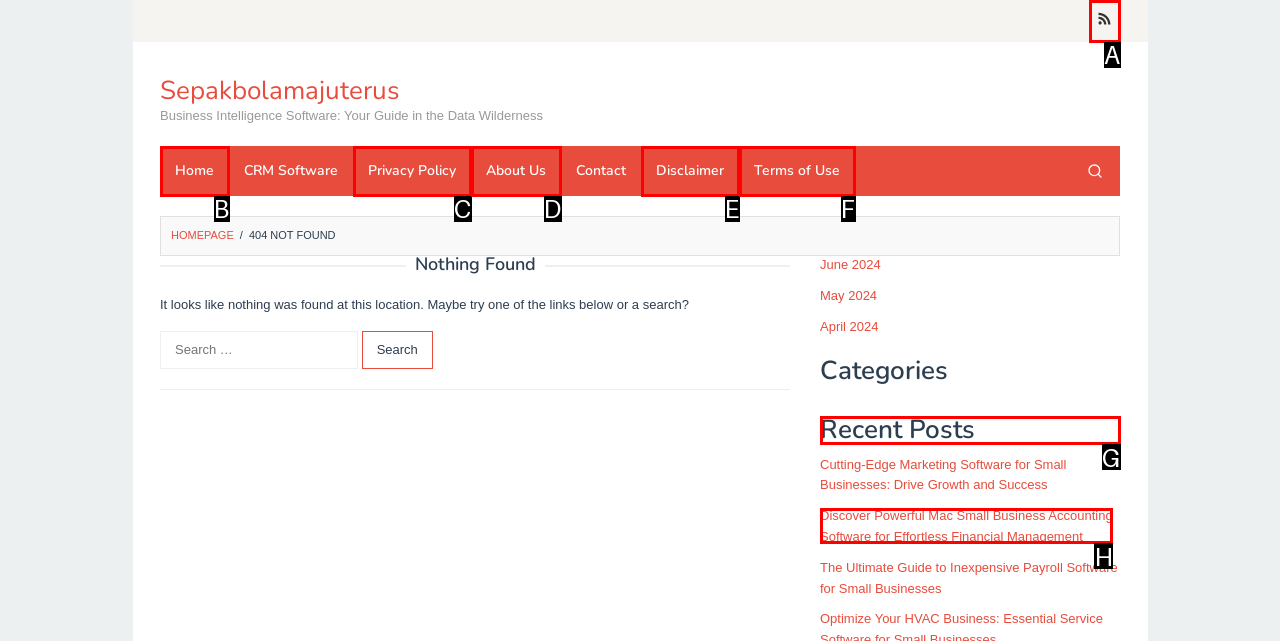Identify which HTML element to click to fulfill the following task: View recent posts. Provide your response using the letter of the correct choice.

G